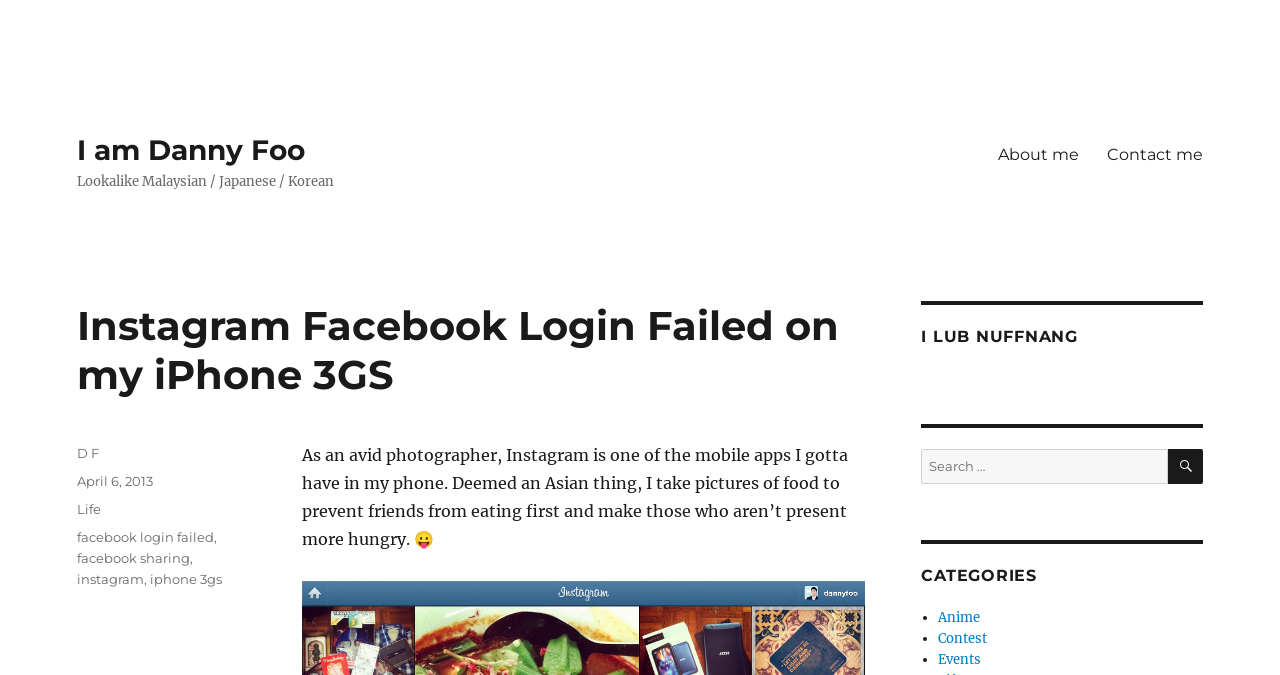Specify the bounding box coordinates of the area to click in order to follow the given instruction: "Search for something."

[0.72, 0.665, 0.912, 0.717]